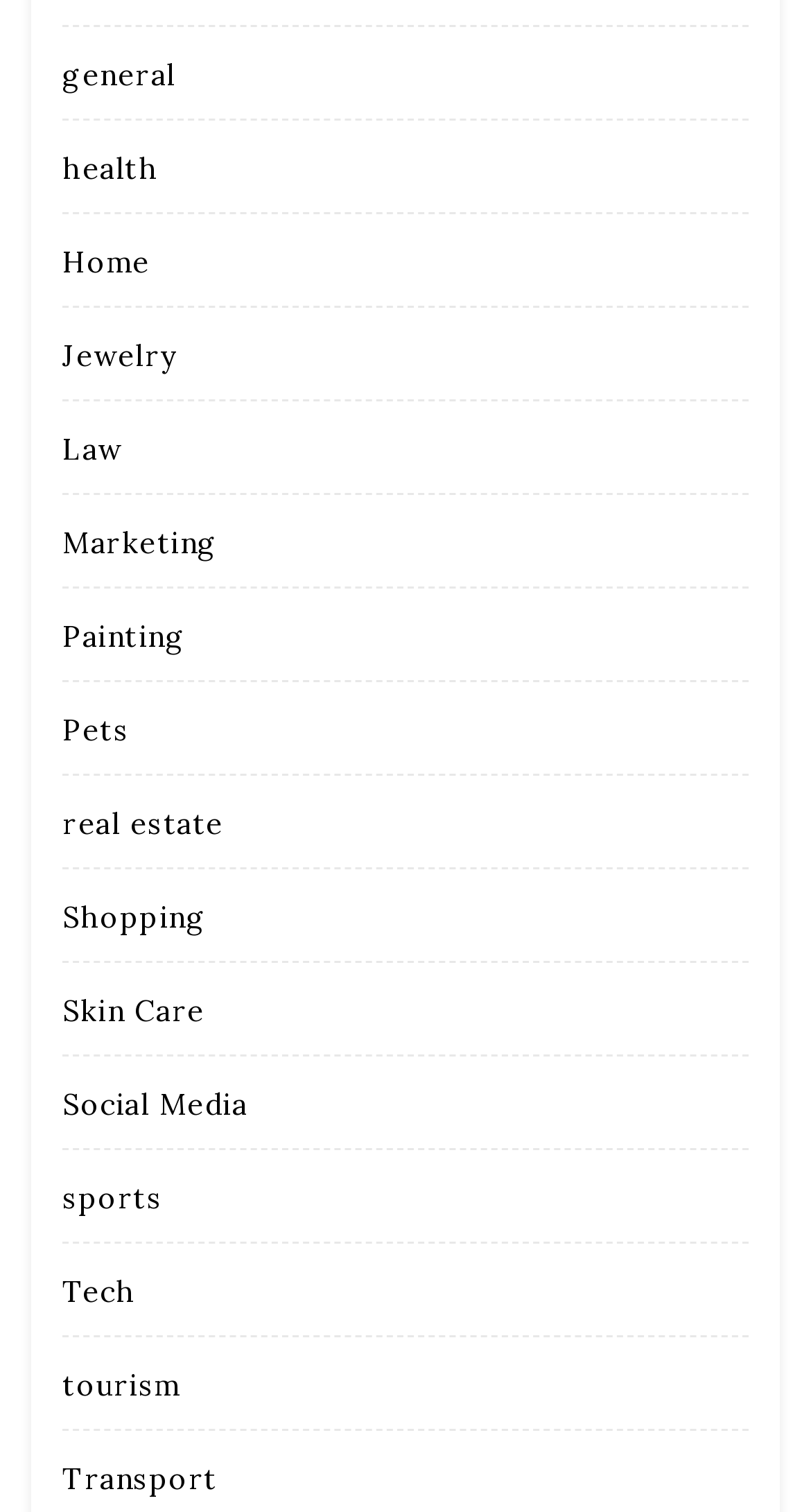Pinpoint the bounding box coordinates of the clickable area necessary to execute the following instruction: "click on general". The coordinates should be given as four float numbers between 0 and 1, namely [left, top, right, bottom].

[0.077, 0.037, 0.217, 0.062]